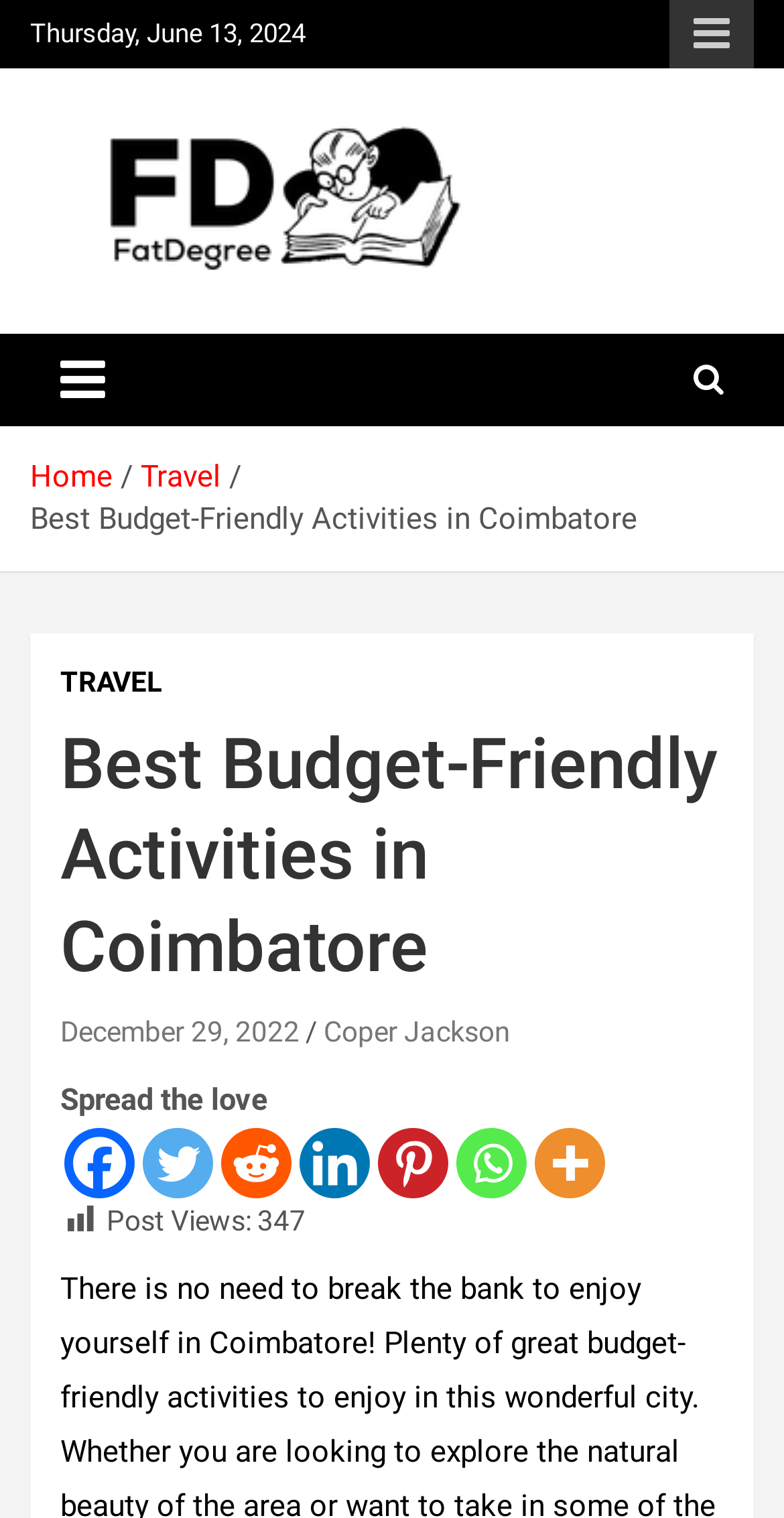Please find the bounding box coordinates of the element that must be clicked to perform the given instruction: "Share on Facebook". The coordinates should be four float numbers from 0 to 1, i.e., [left, top, right, bottom].

[0.082, 0.743, 0.172, 0.789]